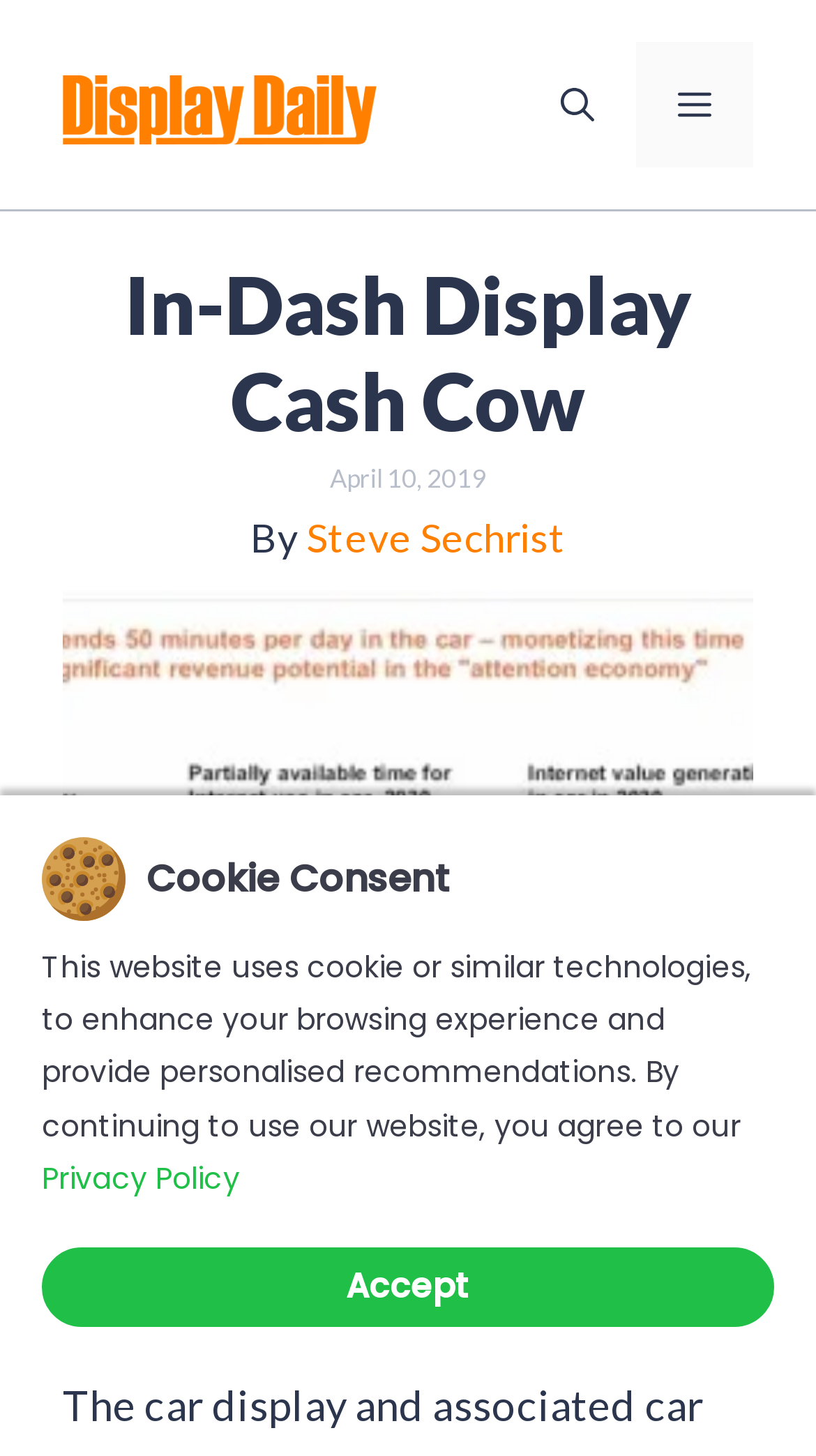Please determine the bounding box coordinates, formatted as (top-left x, top-left y, bottom-right x, bottom-right y), with all values as floating point numbers between 0 and 1. Identify the bounding box of the region described as: subscribe

[0.682, 0.873, 0.974, 0.917]